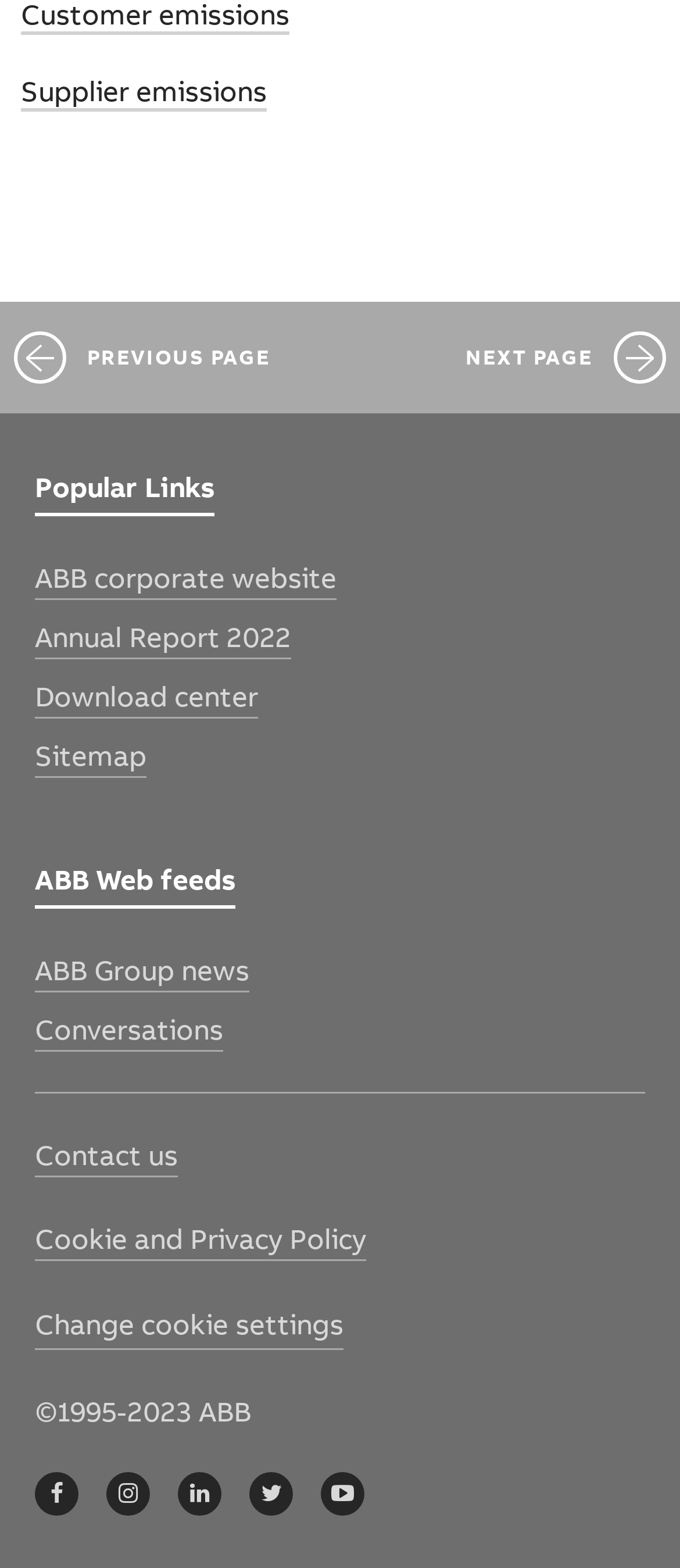Please find the bounding box coordinates of the element that you should click to achieve the following instruction: "Go to ABB corporate website". The coordinates should be presented as four float numbers between 0 and 1: [left, top, right, bottom].

[0.051, 0.355, 0.495, 0.382]